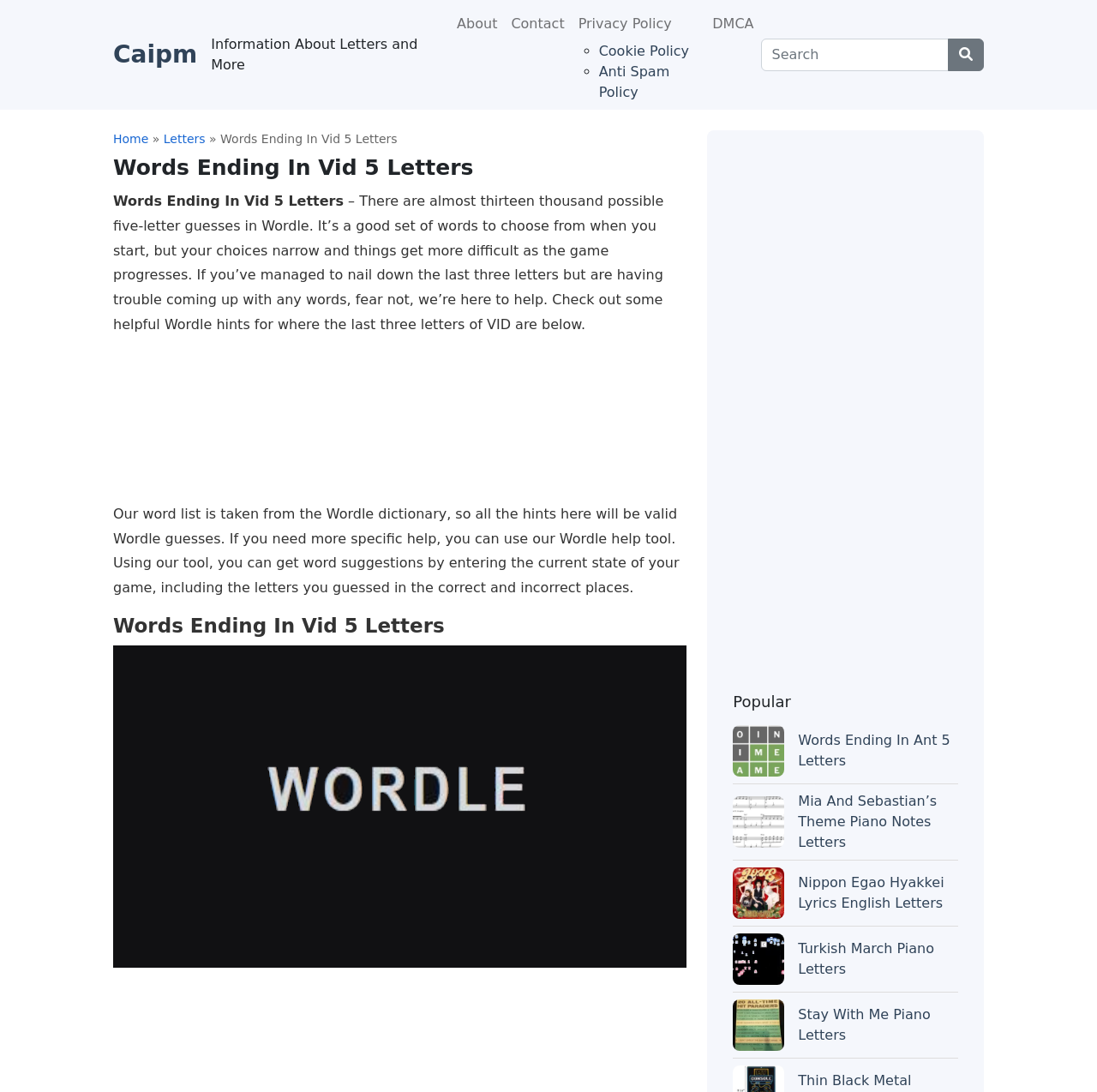What is the website about?
Please give a detailed and thorough answer to the question, covering all relevant points.

Based on the webpage content, it appears that the website is focused on providing information and resources related to the popular word-based game Wordle. The webpage contains headings and text that mention Wordle, and provides hints and suggestions for players.